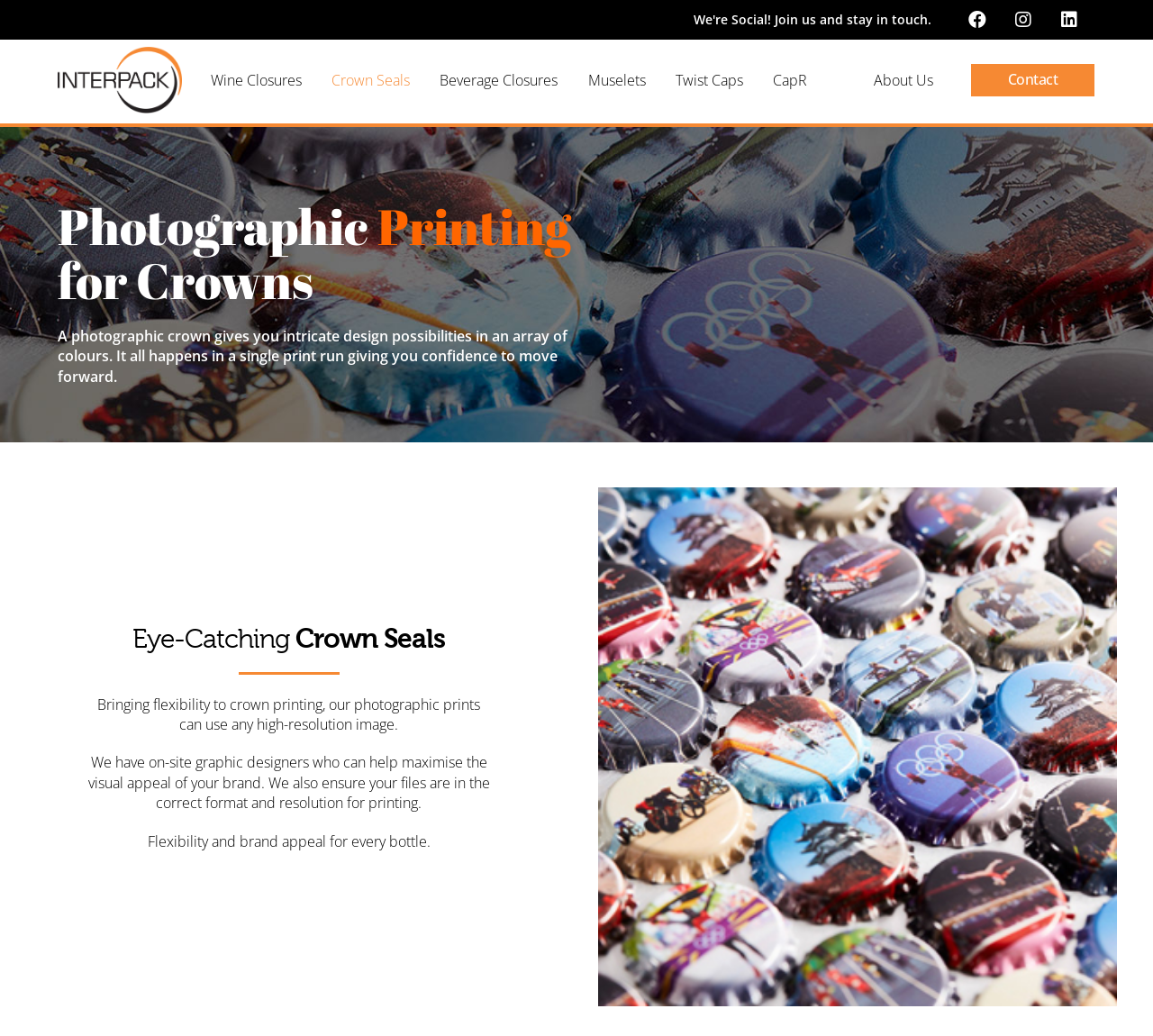Provide the bounding box coordinates of the area you need to click to execute the following instruction: "Click on 'Posts'".

None